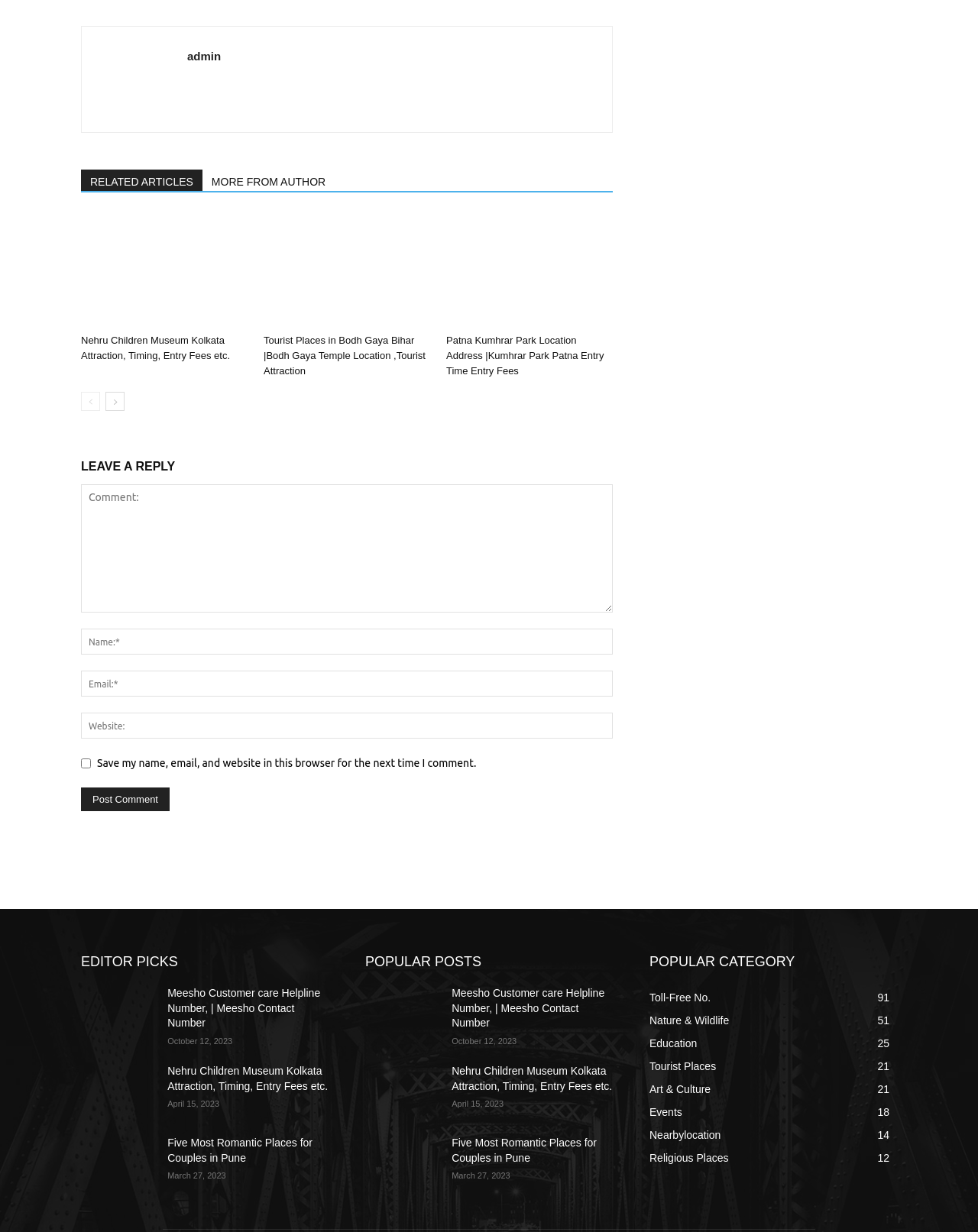What is the name of the museum in Kolkata?
Can you offer a detailed and complete answer to this question?

I found the answer by looking at the heading 'Nehru Children Museum Kolkata Attraction, Timing, Entry Fees etc.' which is located at [0.083, 0.271, 0.253, 0.295] and also has a corresponding link with the same text.